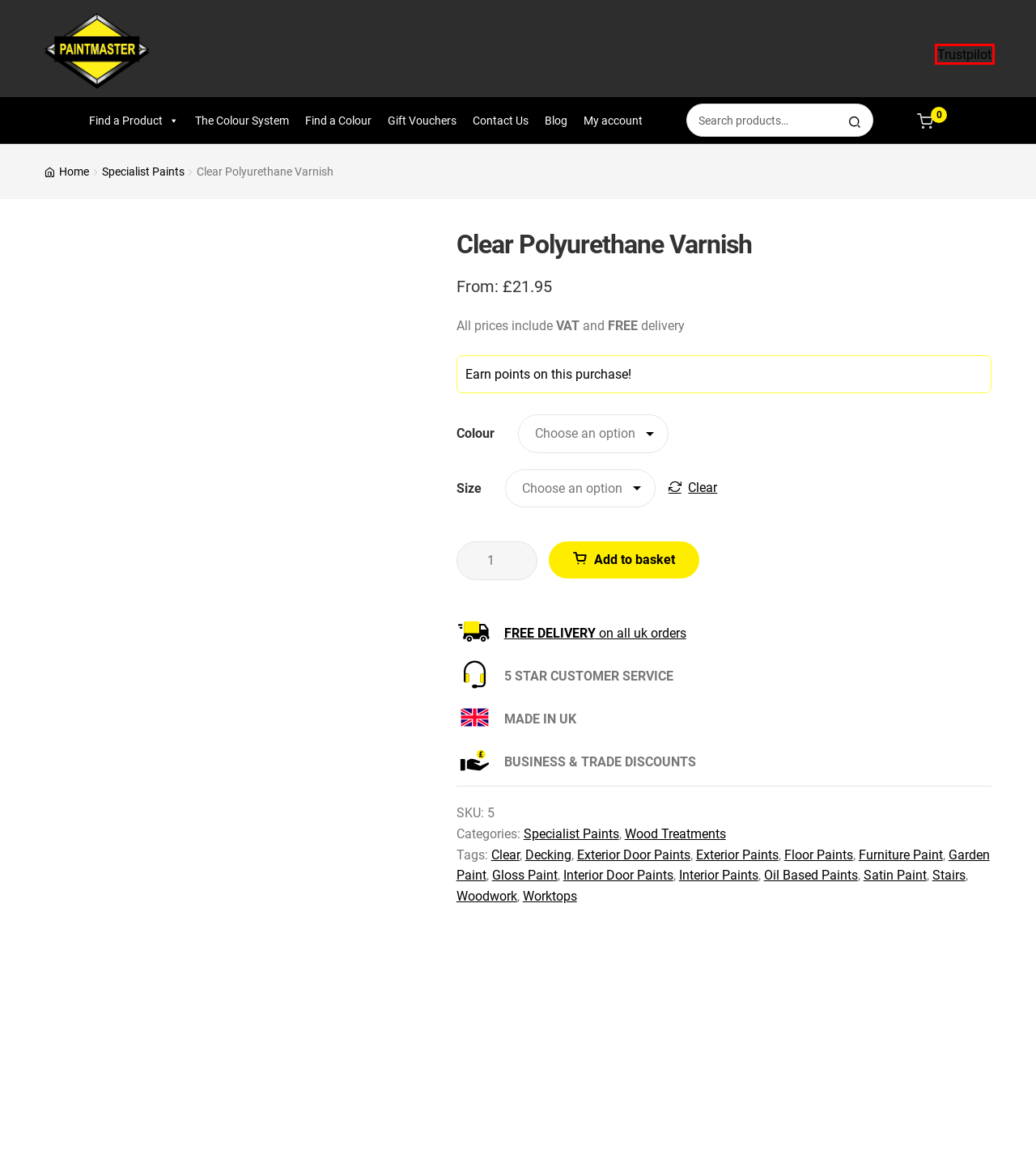Look at the screenshot of a webpage that includes a red bounding box around a UI element. Select the most appropriate webpage description that matches the page seen after clicking the highlighted element. Here are the candidates:
A. Decking - Paintmaster
B. Paintmaster 2000 Limited Reviews | Read Customer Service Reviews of www.paintmaster.co.uk
C. Interior Paints - Enhance Your Home - Paintmaster.co.uk
D. Exterior Door Paints - Paintmaster
E. Paint Colour Finder - Paintmaster
F. Interior Door Paints - Paintmaster
G. Gift Vouchers - Paintmaster
H. Paintmaster's Specialist Paints - Perfect for Unique Project

B